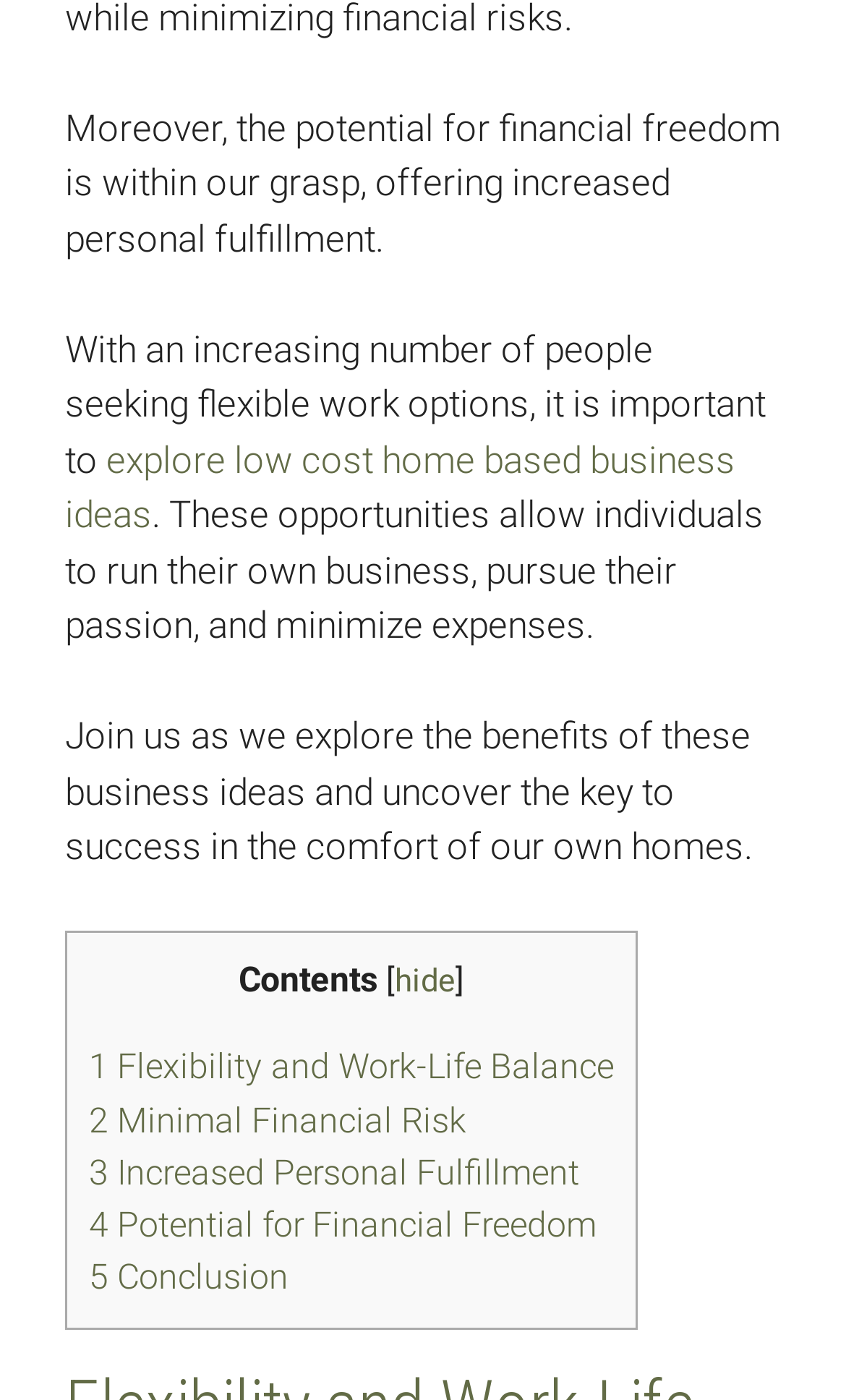Use a single word or phrase to answer the question:
What is the focus of the home based business ideas discussed?

Personal fulfillment